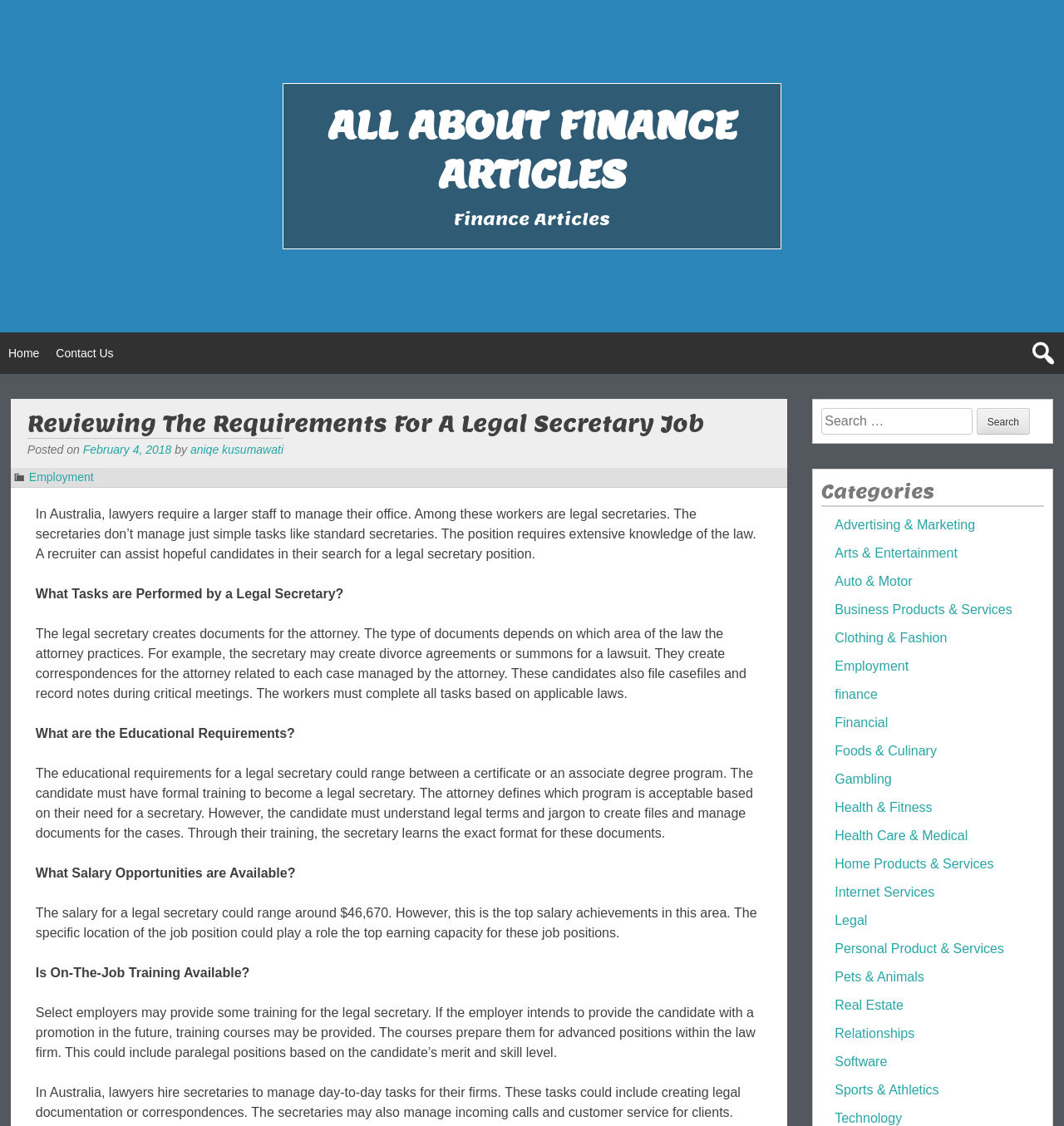Provide a thorough and detailed response to the question by examining the image: 
What is the purpose of a legal secretary?

According to the article, a legal secretary is responsible for managing the office and creating documents for the attorney, including divorce agreements and summons for lawsuits.